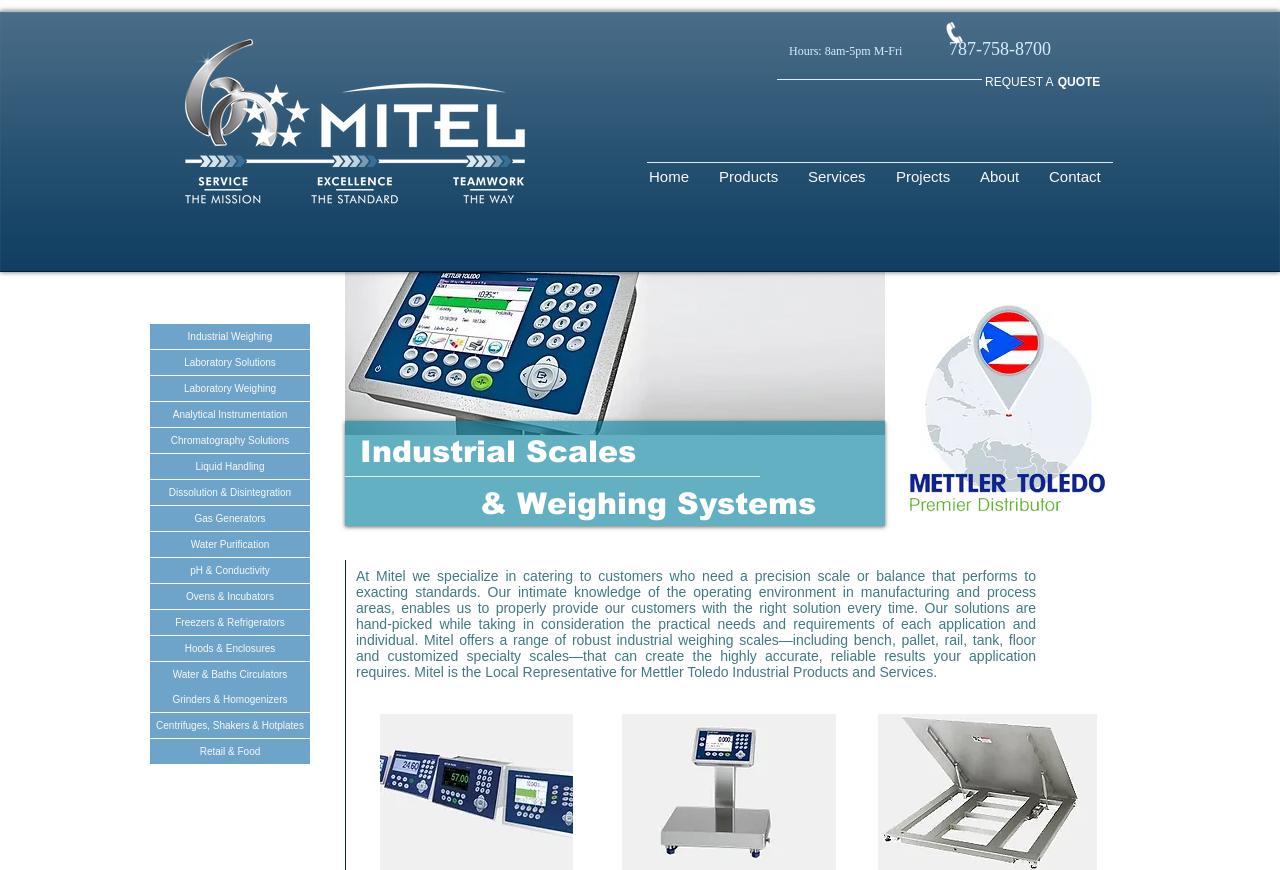Using the elements shown in the image, answer the question comprehensively: What is the name of the company that Mitel represents?

The information can be found in the StaticText element that contains the text 'Mitel is the Local Representative for Mettler Toledo Industrial Products and Services'.